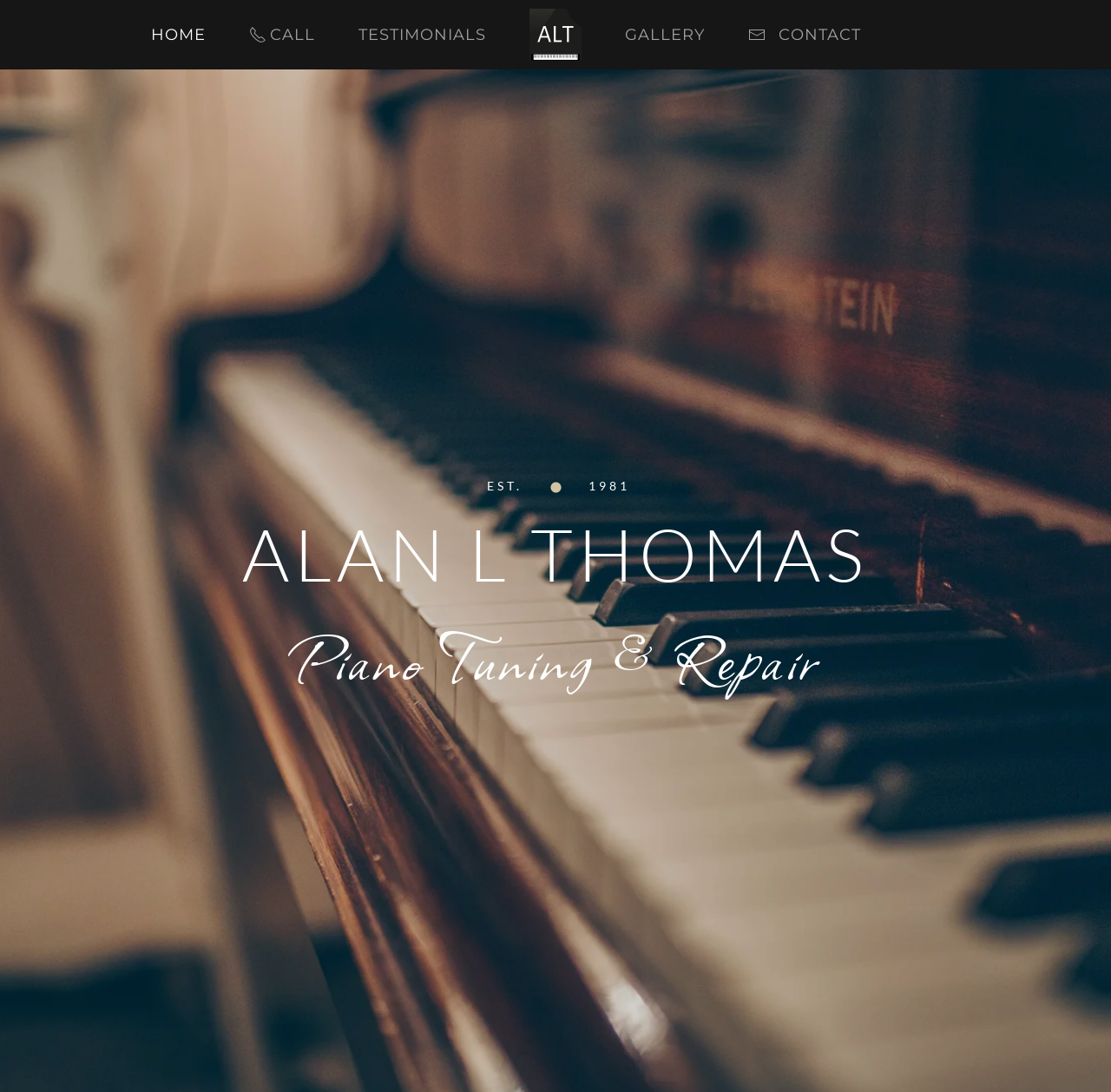Determine which piece of text is the heading of the webpage and provide it.

ALAN L THOMAS